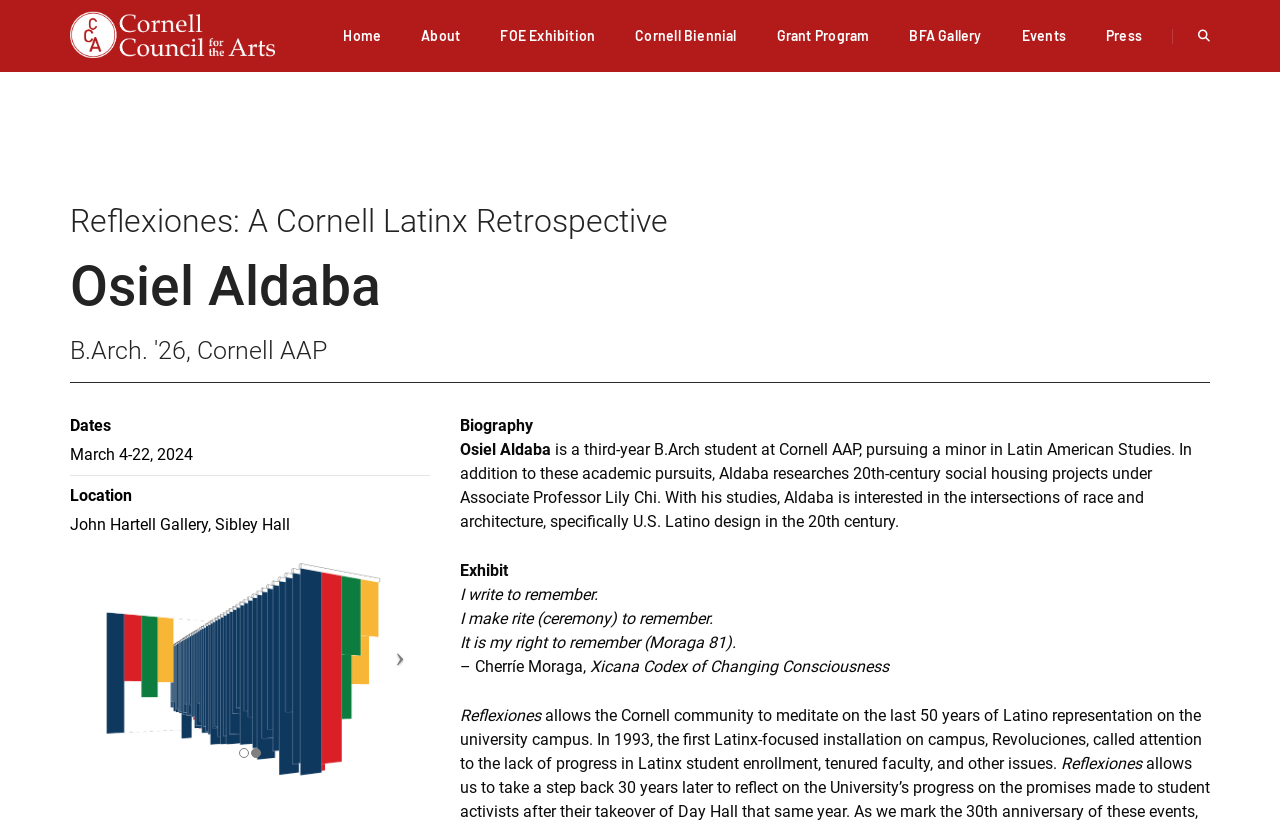Where is the John Hartell Gallery located?
Provide an in-depth answer to the question, covering all aspects.

The location of the John Hartell Gallery is mentioned in the description of the exhibition, which states that it is located in Sibley Hall.